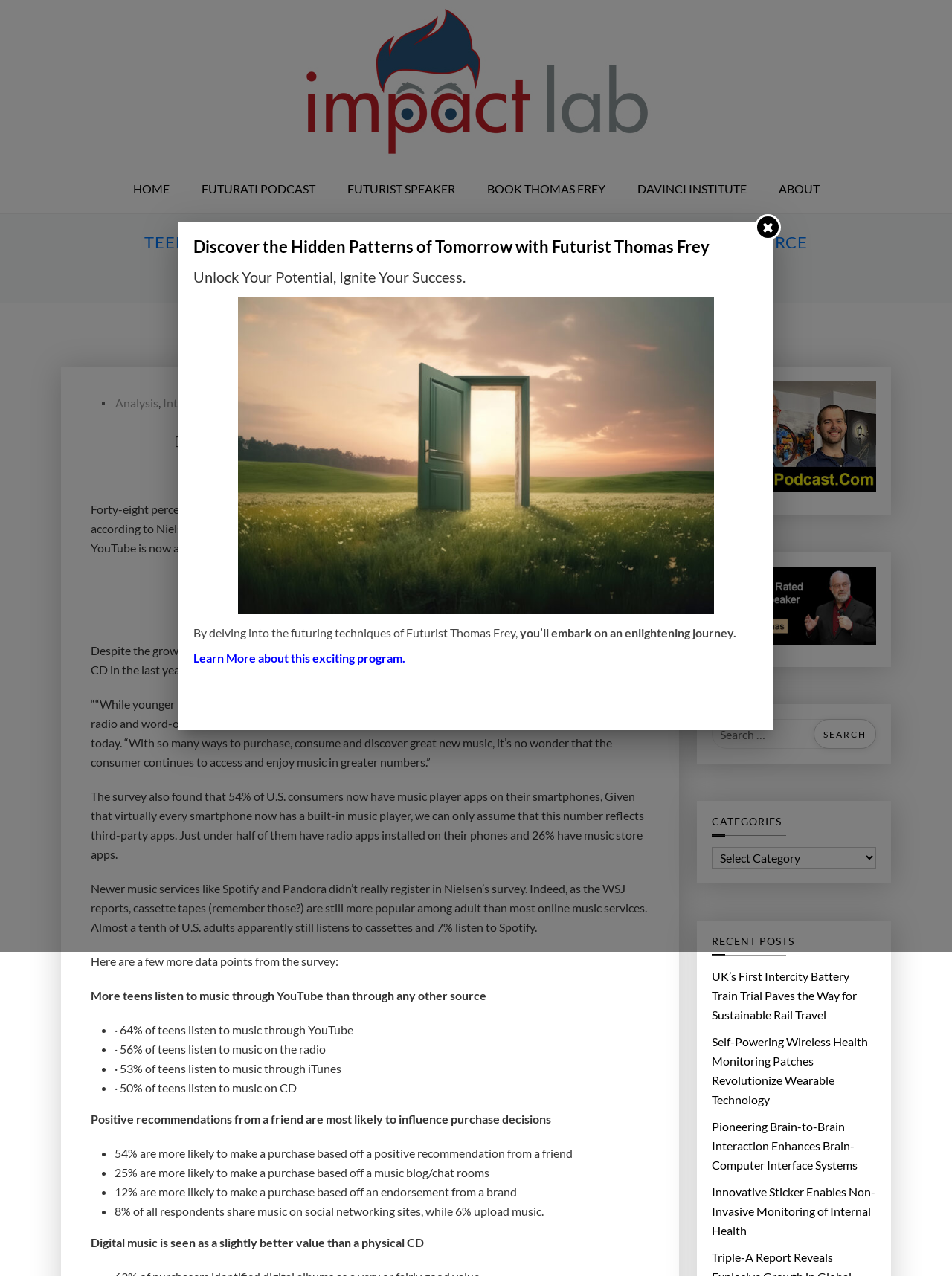Provide the bounding box coordinates of the HTML element described by the text: "Book Thomas Frey". The coordinates should be in the format [left, top, right, bottom] with values between 0 and 1.

[0.496, 0.129, 0.651, 0.167]